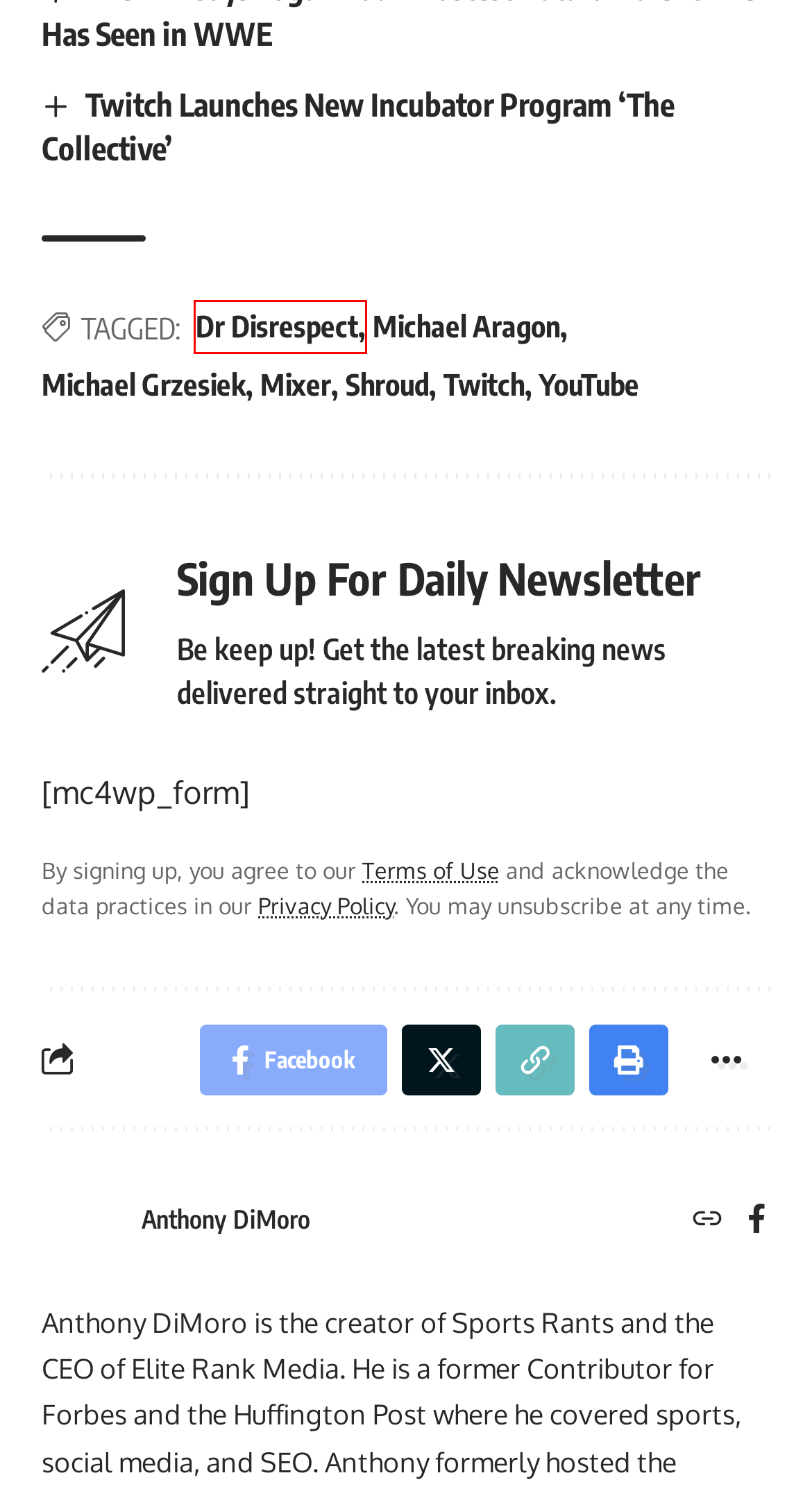You have a screenshot of a webpage with a red bounding box highlighting a UI element. Your task is to select the best webpage description that corresponds to the new webpage after clicking the element. Here are the descriptions:
A. Shroud Archives - Sports Rants
B. YouTube Archives - Sports Rants
C. Twitch Launches New Incubator Program 'The Collective' -
D. Medical SEO – Award-Winning SEO for All Industries
E. Michael Aragon Archives - Sports Rants
F. Mixer Archives - Sports Rants
G. Dr Disrespect Archives - Sports Rants
H. Michael Grzesiek Archives - Sports Rants

G